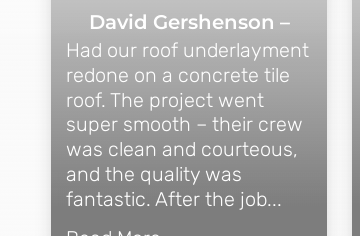Respond with a single word or phrase for the following question: 
What type of roof did the crew work on?

Concrete tile roof